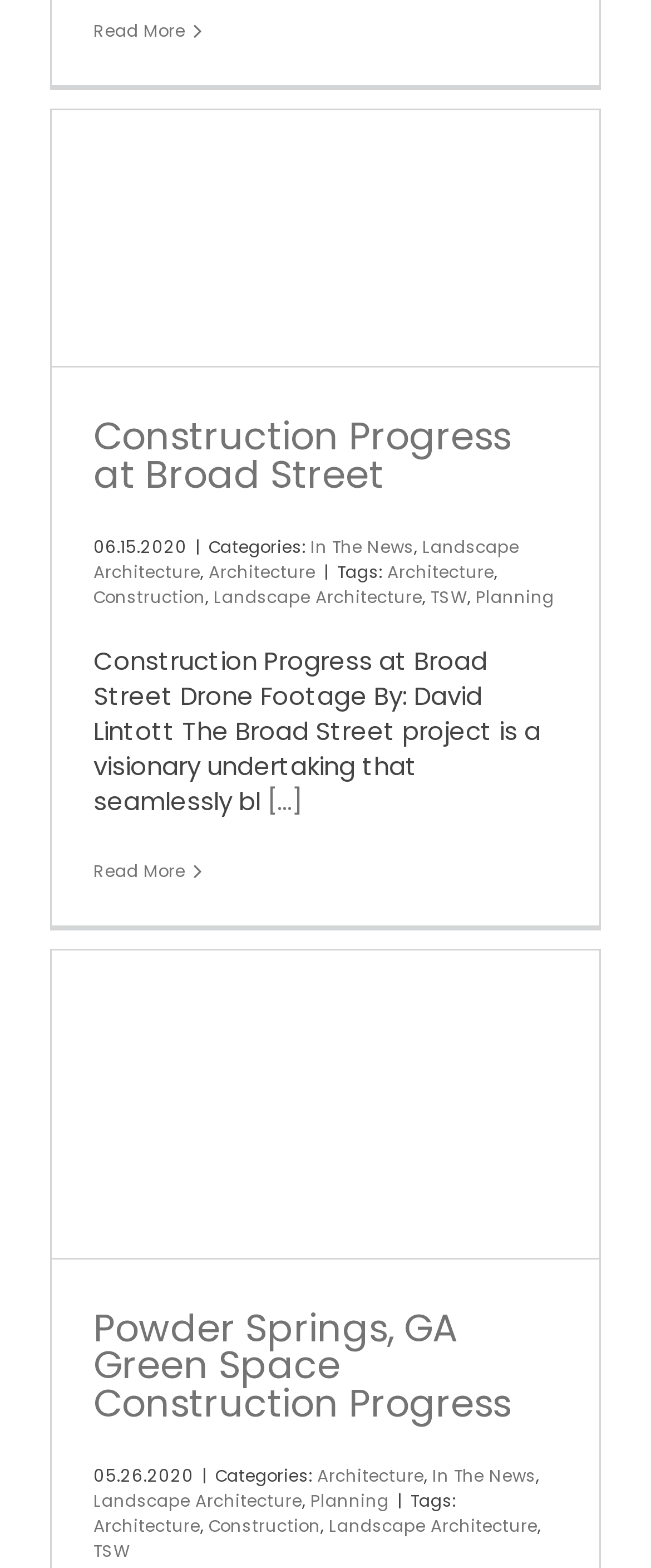Please determine the bounding box coordinates of the element's region to click in order to carry out the following instruction: "View Powder Springs, GA Green Space Construction Progress". The coordinates should be four float numbers between 0 and 1, i.e., [left, top, right, bottom].

[0.144, 0.83, 0.785, 0.912]